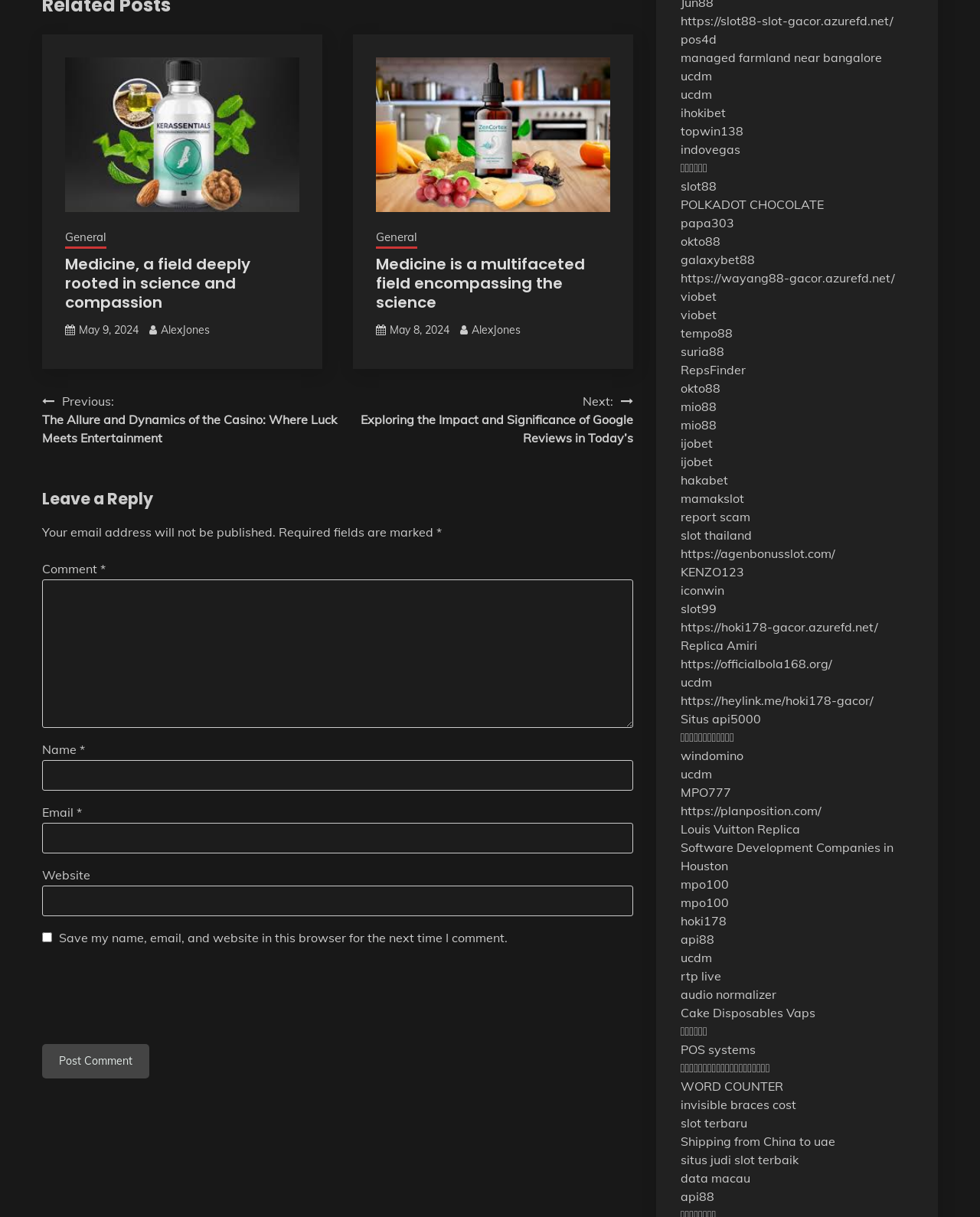Locate the bounding box of the UI element with the following description: "POLKADOT CHOCOLATE".

[0.694, 0.162, 0.84, 0.174]